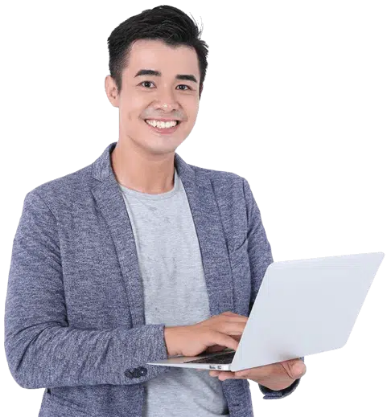Carefully observe the image and respond to the question with a detailed answer:
What type of business financing is represented in the surrounding content?

According to the caption, the surrounding content discusses the benefits and characteristics of LLC loans, which is a type of small business financing.